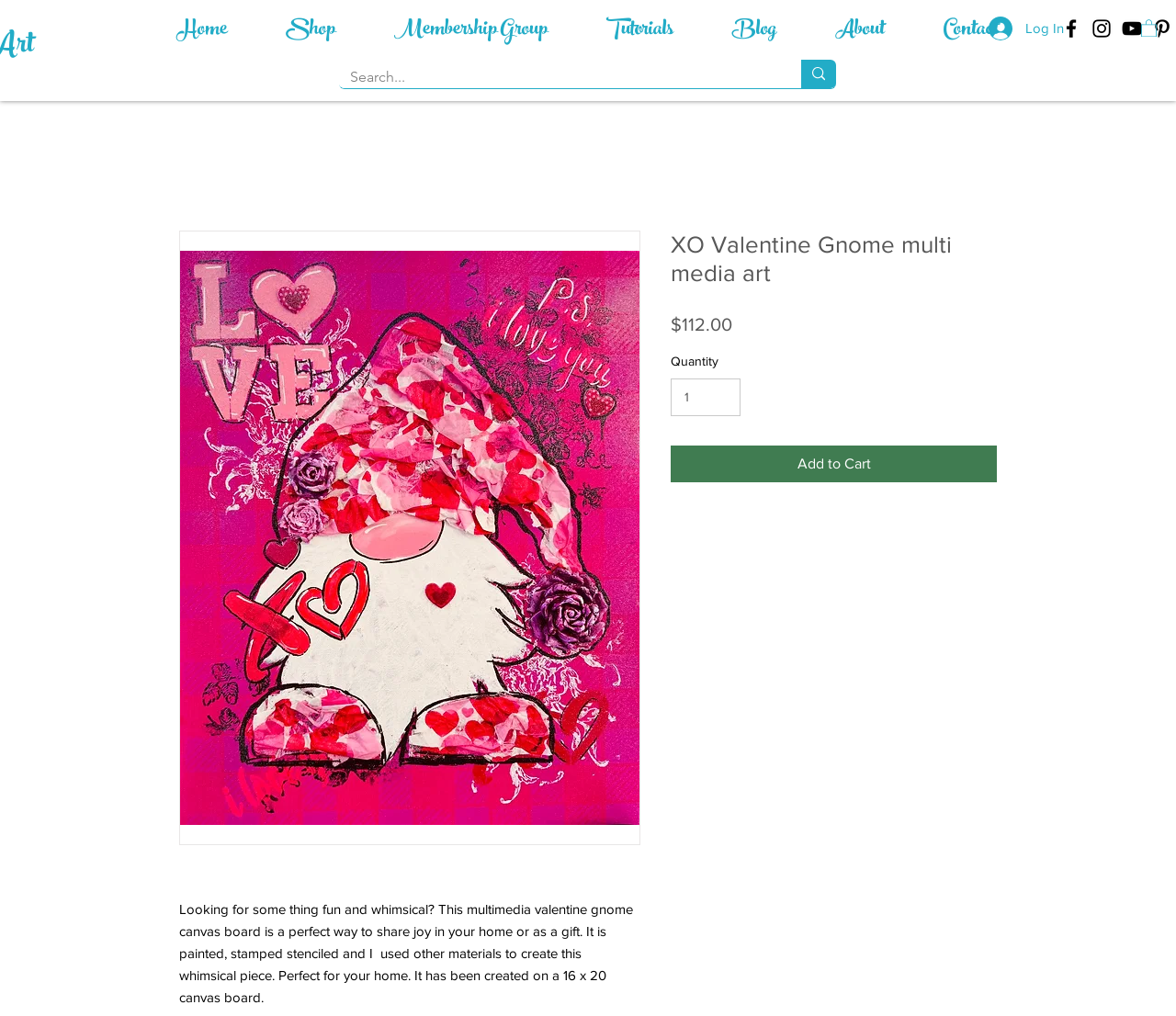Using the provided element description "Add to Cart", determine the bounding box coordinates of the UI element.

[0.57, 0.438, 0.848, 0.474]